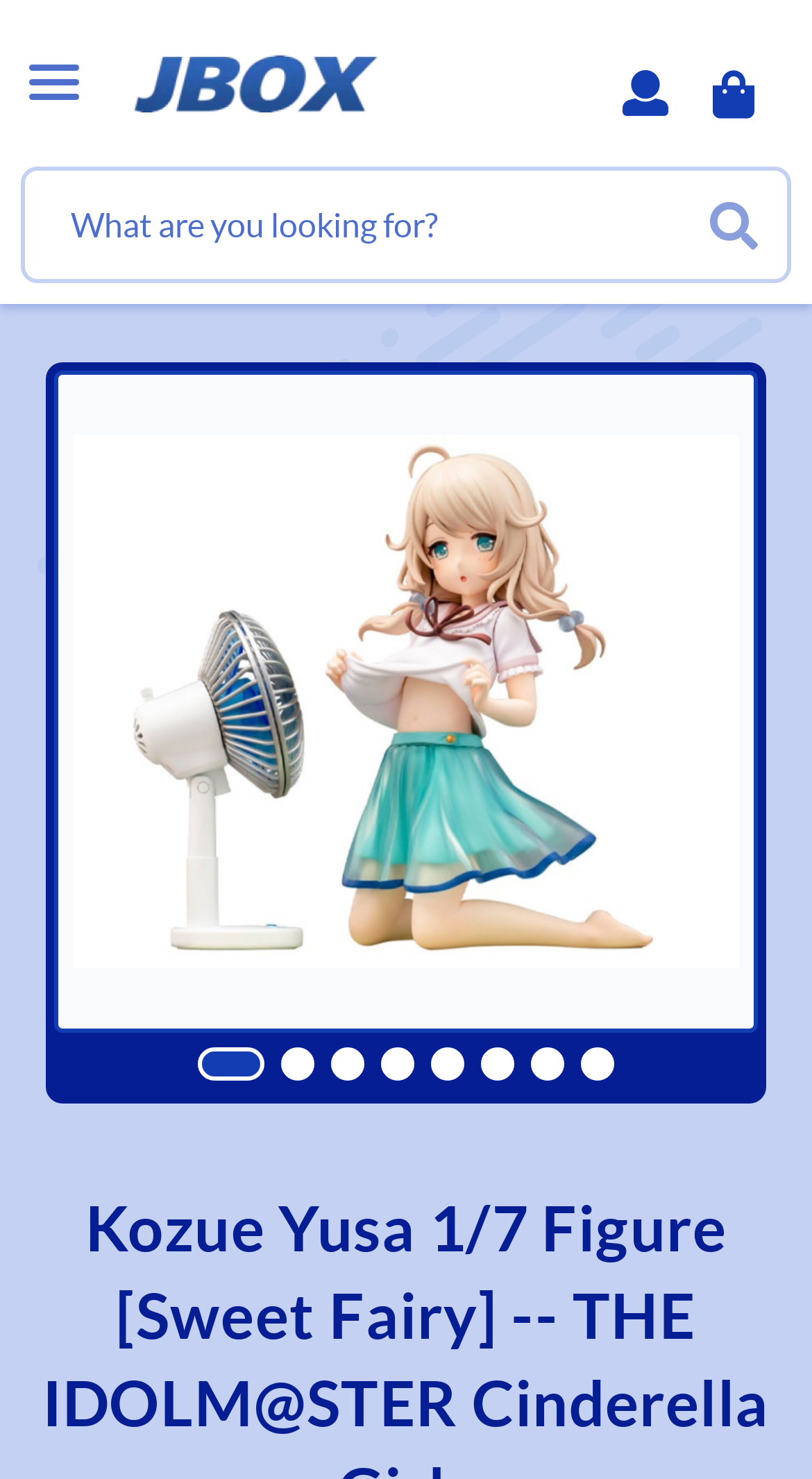Find the bounding box coordinates for the HTML element described in this sentence: "On Sale". Provide the coordinates as four float numbers between 0 and 1, in the format [left, top, right, bottom].

[0.0, 0.106, 1.0, 0.206]